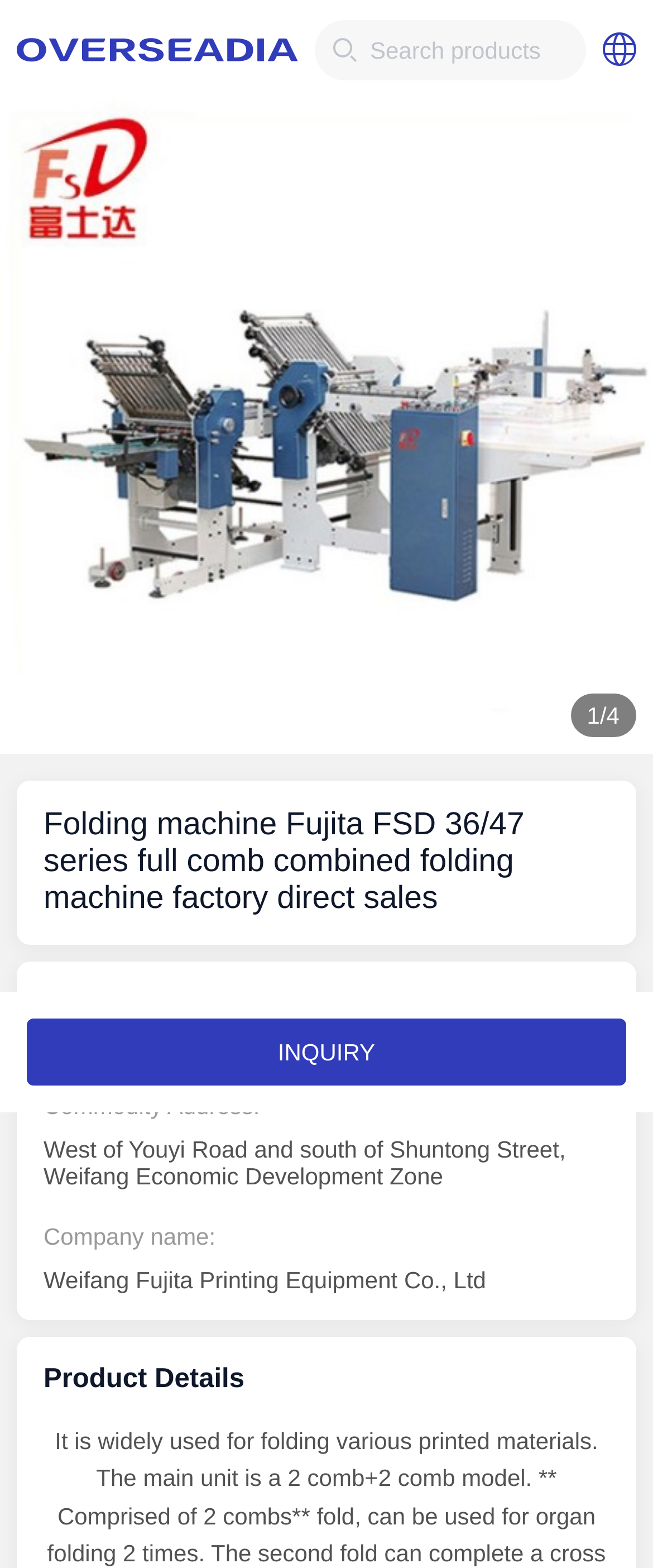What is the company name?
Please provide a single word or phrase as the answer based on the screenshot.

Weifang Fujita Printing Equipment Co., Ltd